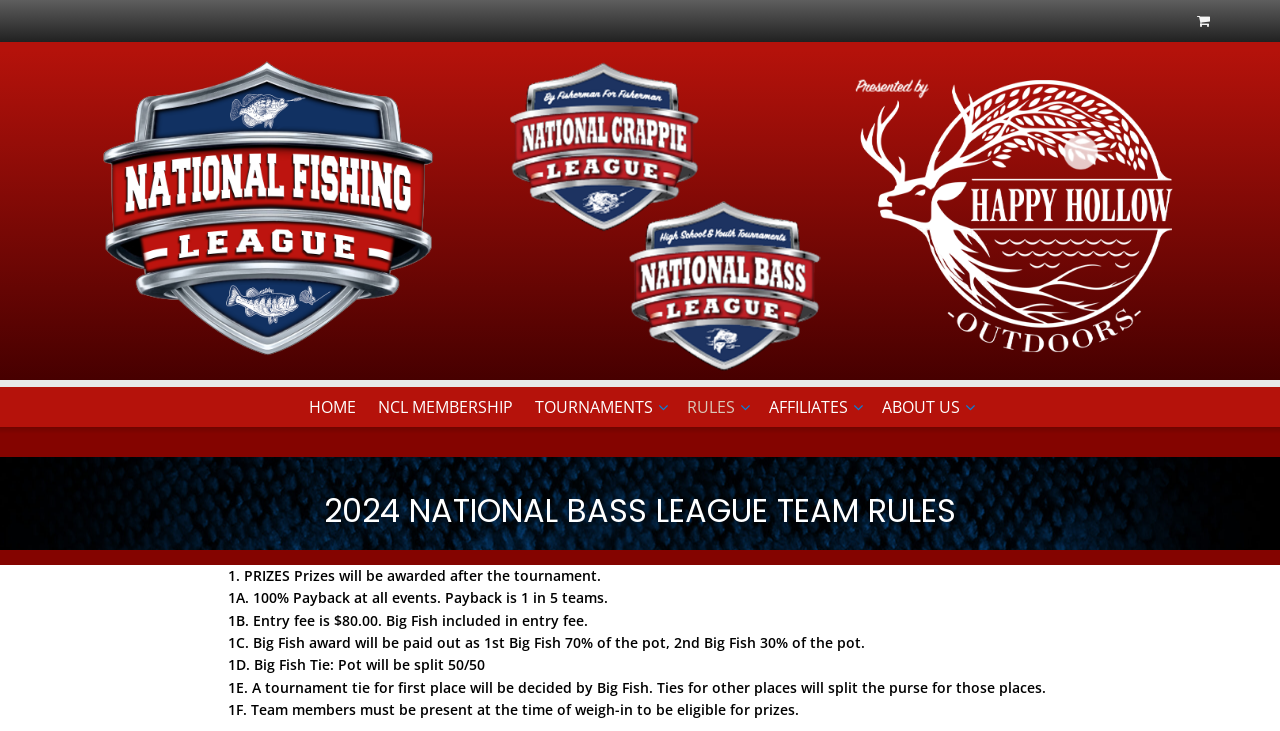Determine the bounding box coordinates for the HTML element described here: "TOURNAMENTS".

[0.418, 0.529, 0.519, 0.584]